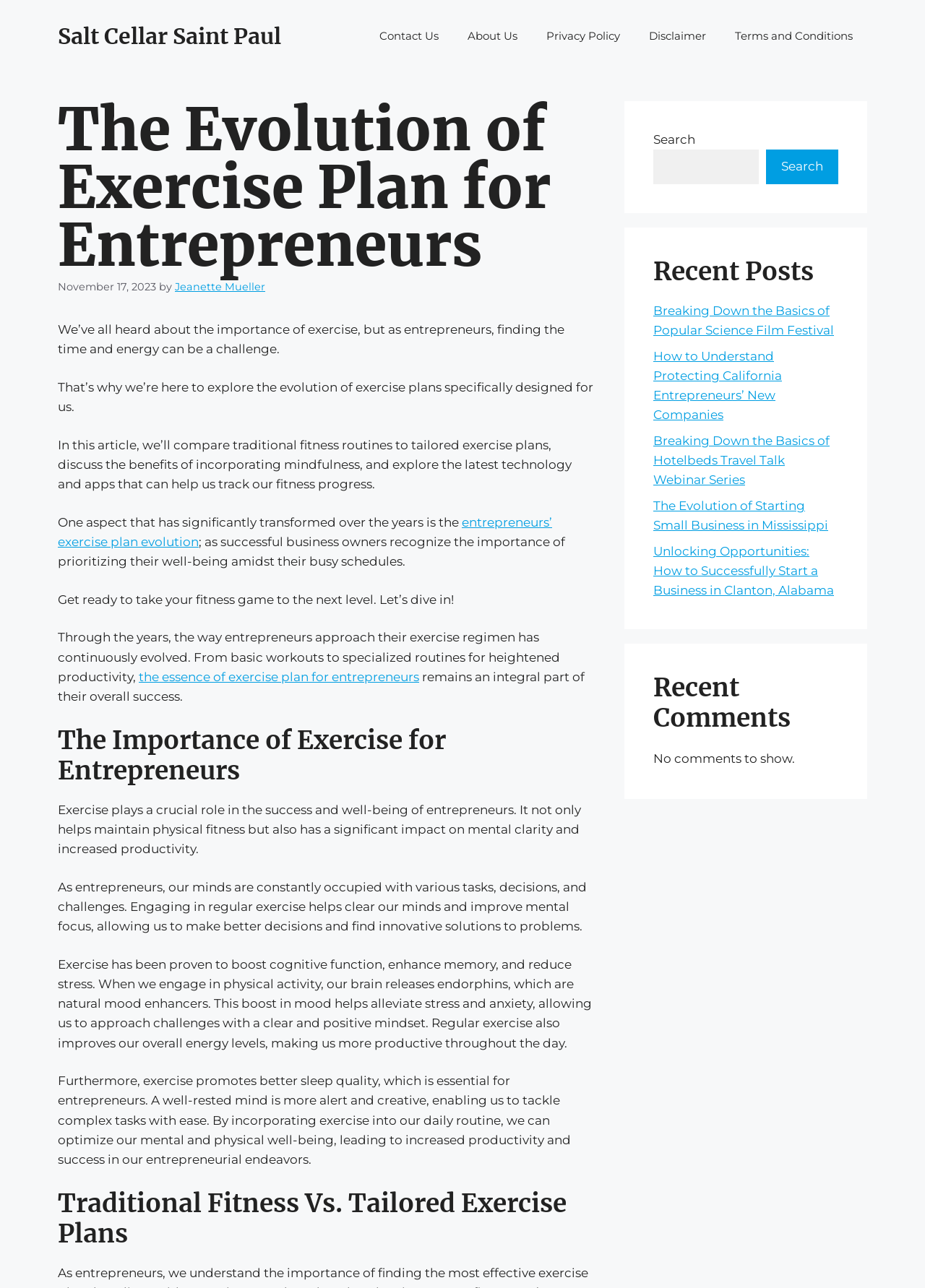Can you find the bounding box coordinates of the area I should click to execute the following instruction: "Read the 'The Importance of Exercise for Entrepreneurs' section"?

[0.062, 0.563, 0.644, 0.61]